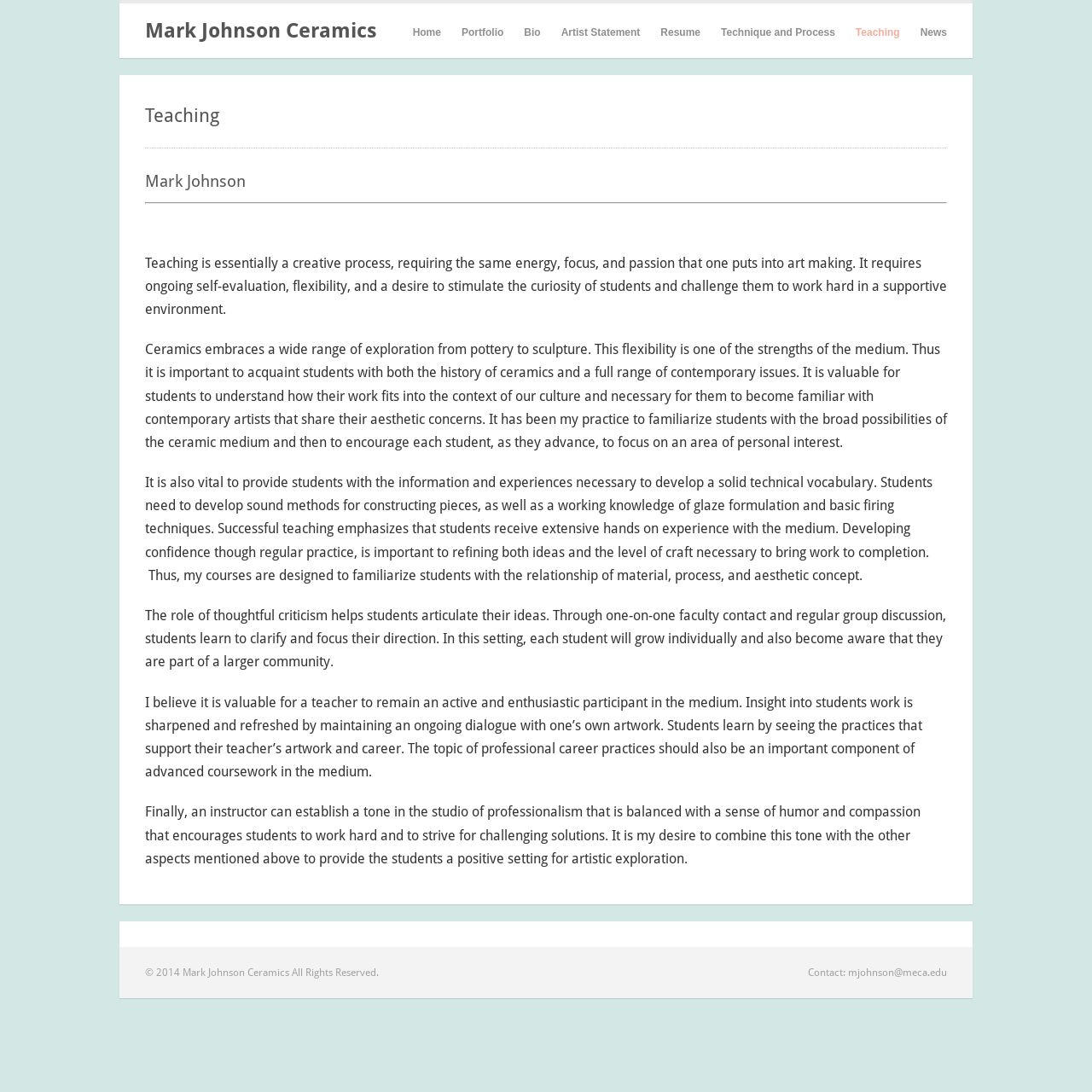Provide the bounding box coordinates, formatted as (top-left x, top-left y, bottom-right x, bottom-right y), with all values being floating point numbers between 0 and 1. Identify the bounding box of the UI element that matches the description: Artist Statement

[0.514, 0.02, 0.586, 0.04]